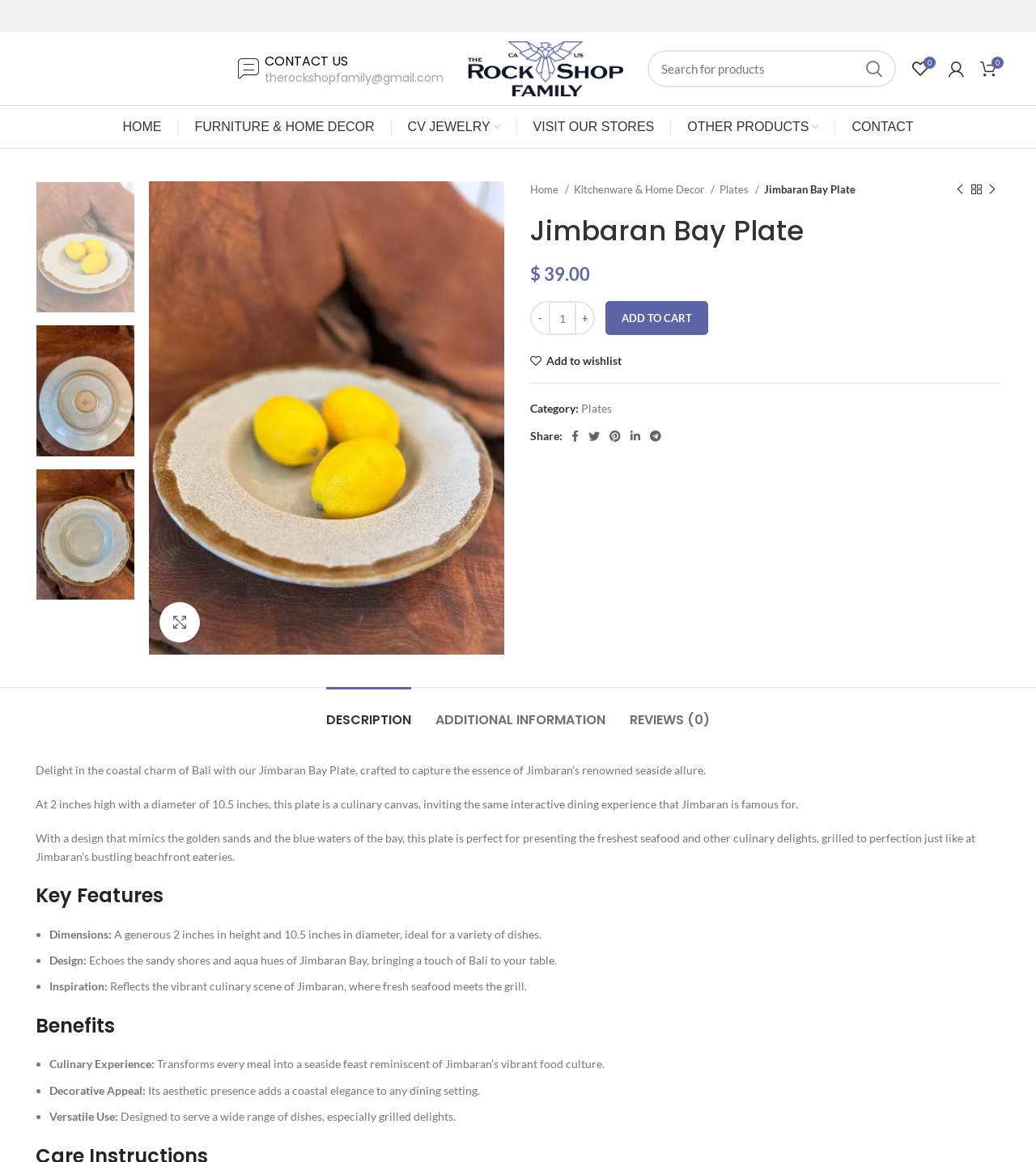Specify the bounding box coordinates of the element's area that should be clicked to execute the given instruction: "View product details". The coordinates should be four float numbers between 0 and 1, i.e., [left, top, right, bottom].

[0.144, 0.353, 0.487, 0.364]